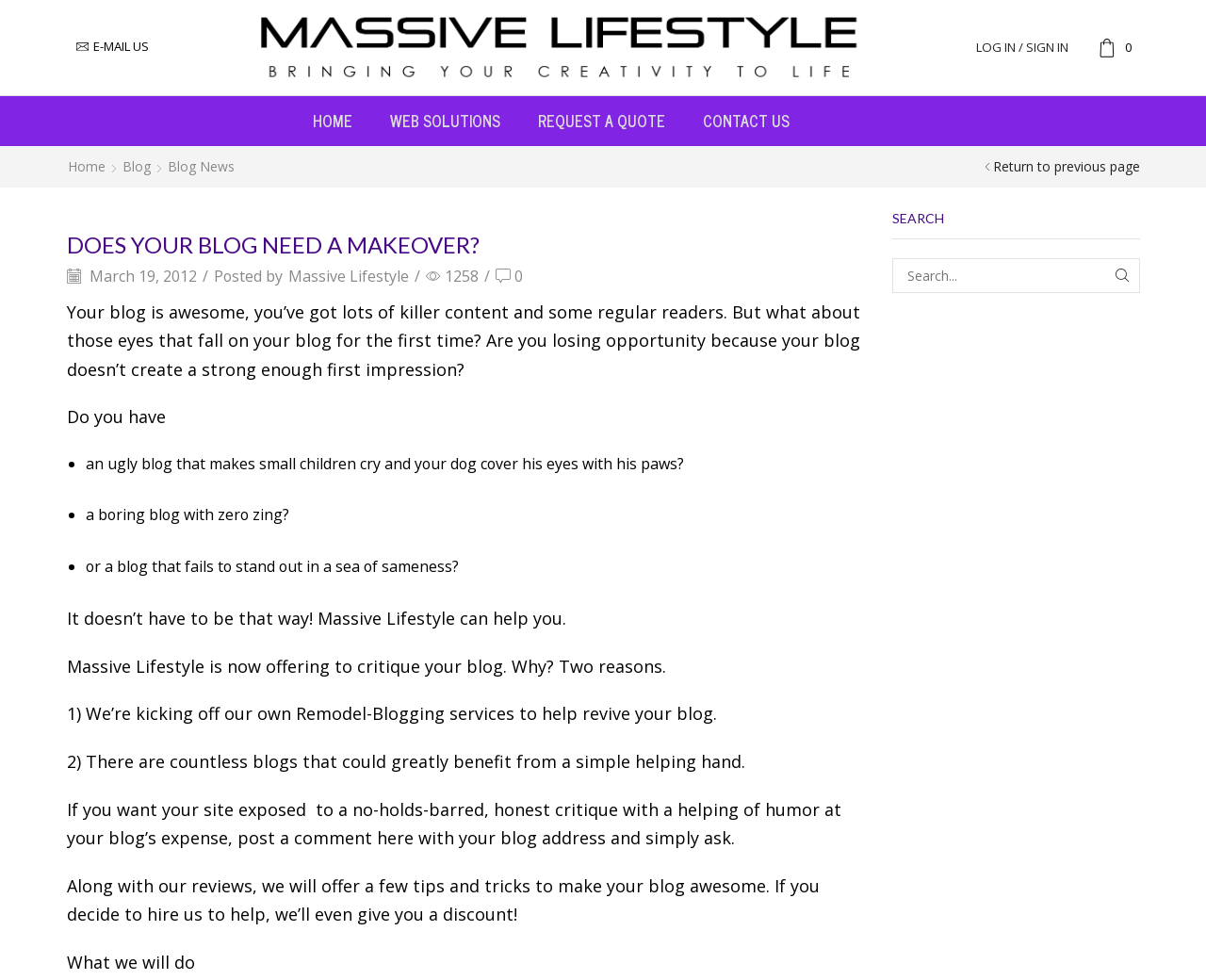Please identify the bounding box coordinates of the element's region that should be clicked to execute the following instruction: "Click on the 'CONTACT US' link". The bounding box coordinates must be four float numbers between 0 and 1, i.e., [left, top, right, bottom].

[0.568, 0.098, 0.671, 0.149]